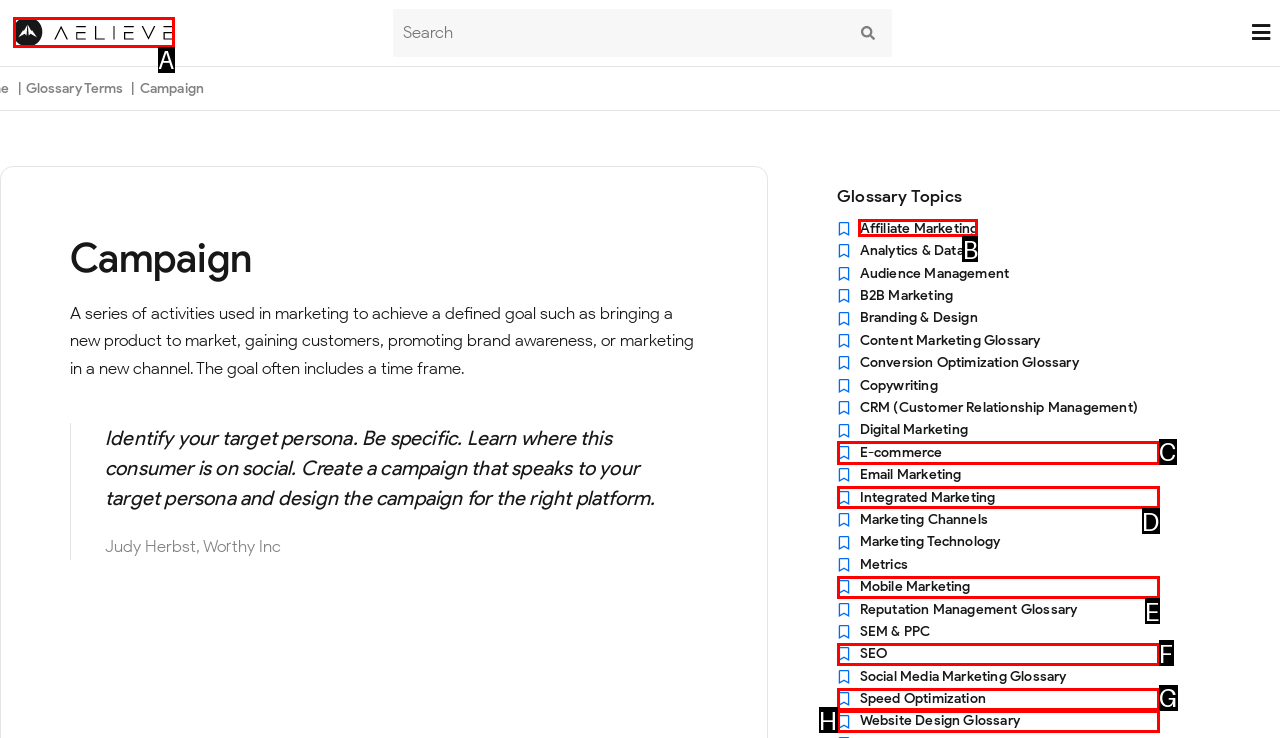Tell me which one HTML element I should click to complete the following task: learn about Affiliate Marketing Answer with the option's letter from the given choices directly.

B